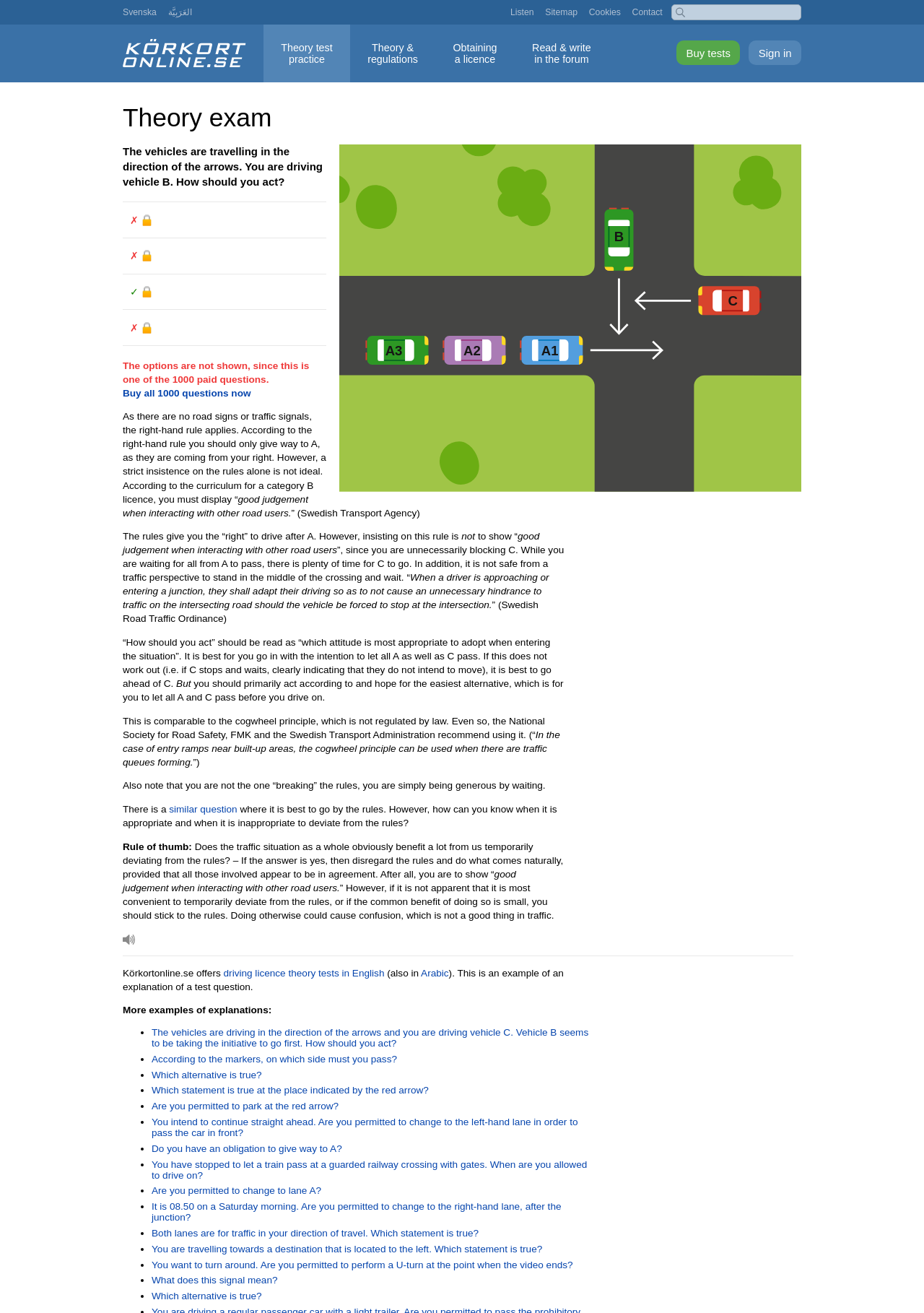Provide the bounding box coordinates of the HTML element described by the text: "Buy tests". The coordinates should be in the format [left, top, right, bottom] with values between 0 and 1.

[0.732, 0.031, 0.801, 0.049]